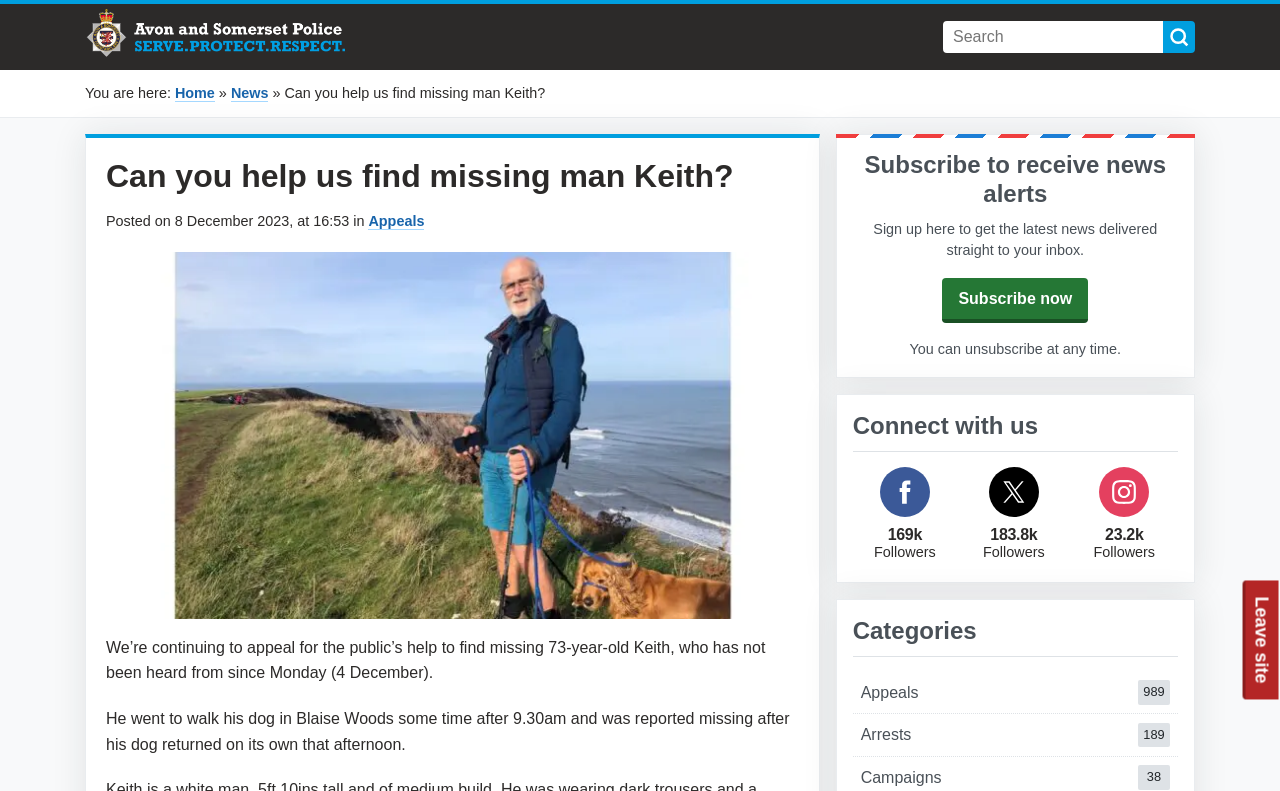Please identify the coordinates of the bounding box for the clickable region that will accomplish this instruction: "Search for news".

[0.737, 0.027, 0.934, 0.067]